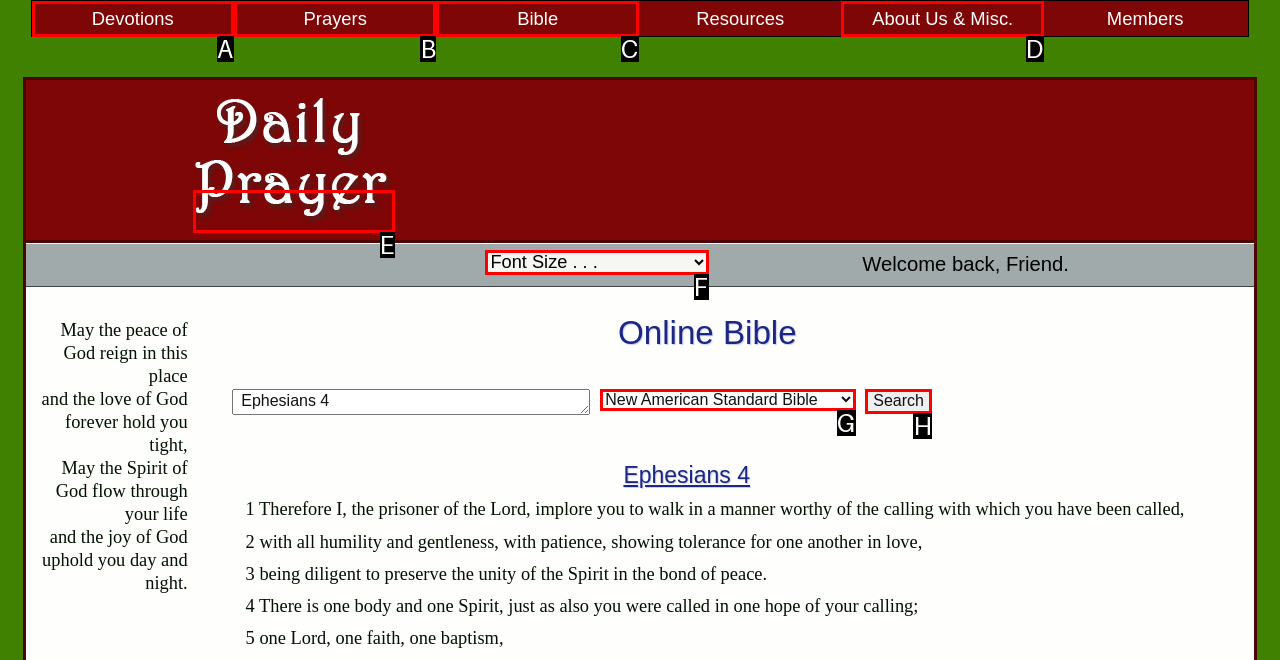Select the letter of the UI element you need to click on to fulfill this task: Read the daily devotional prayer. Write down the letter only.

E